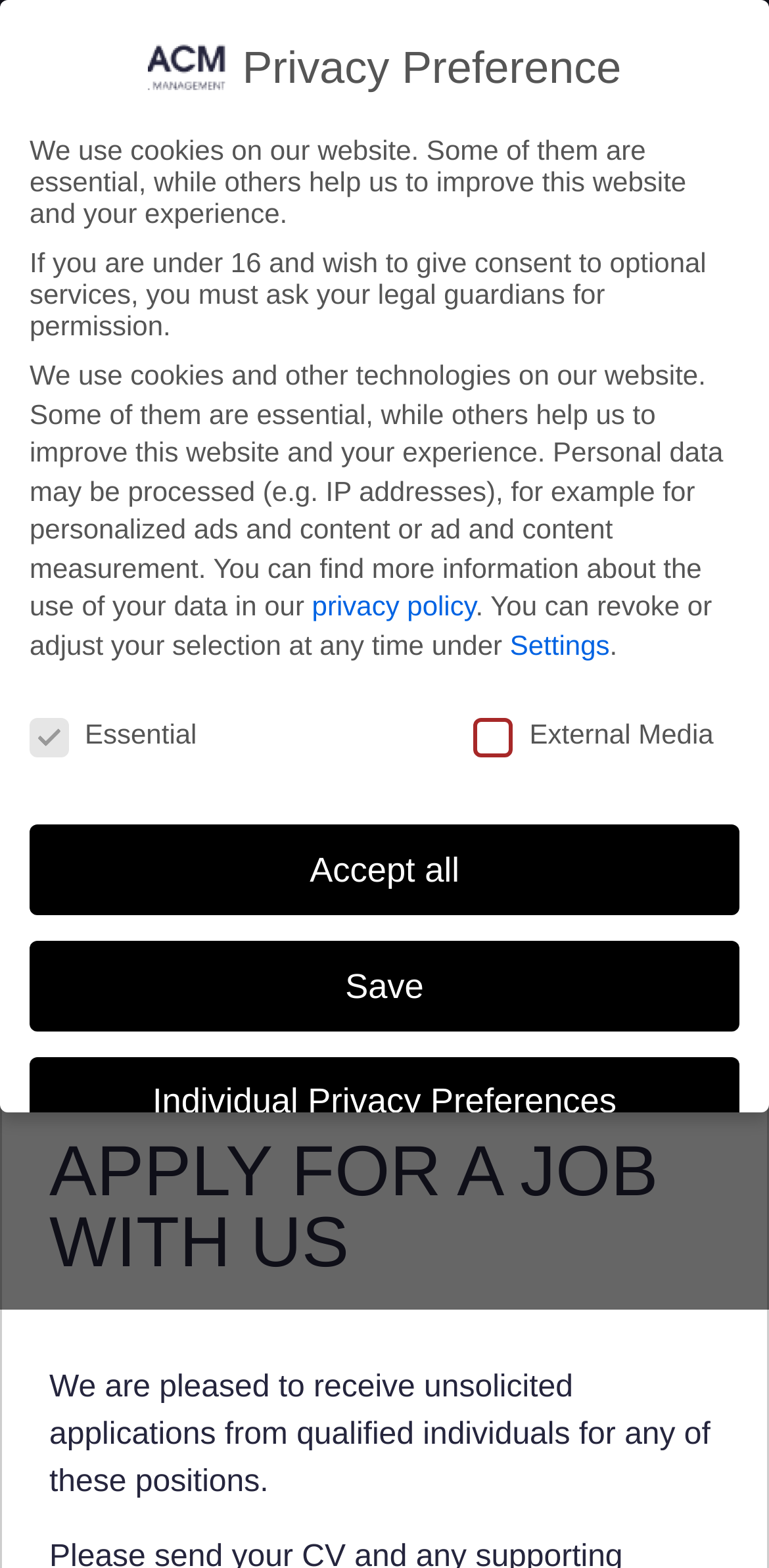Locate the bounding box coordinates of the element to click to perform the following action: 'View job offers'. The coordinates should be given as four float values between 0 and 1, in the form of [left, top, right, bottom].

[0.154, 0.18, 0.845, 0.534]